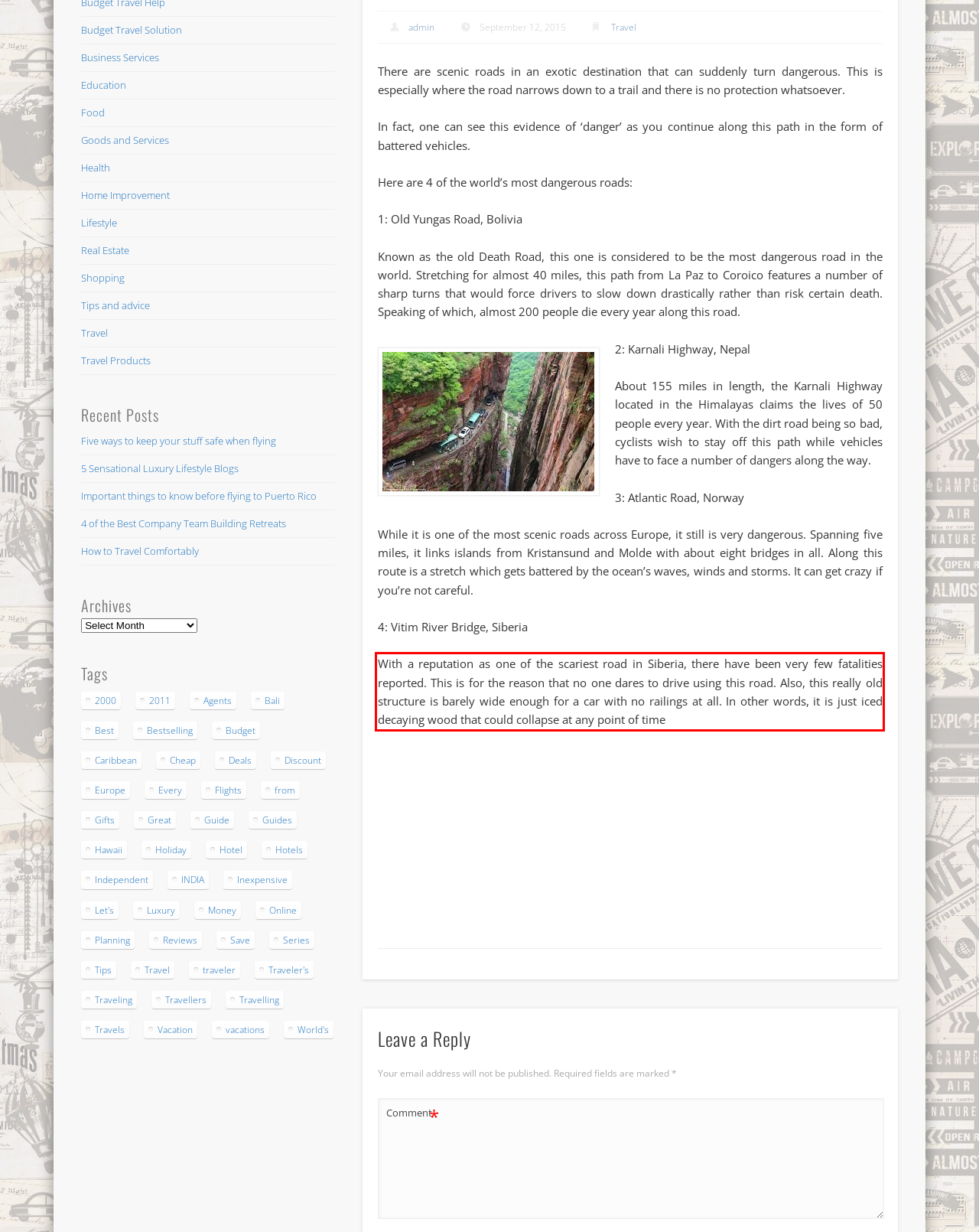In the given screenshot, locate the red bounding box and extract the text content from within it.

With a reputation as one of the scariest road in Siberia, there have been very few fatalities reported. This is for the reason that no one dares to drive using this road. Also, this really old structure is barely wide enough for a car with no railings at all. In other words, it is just iced decaying wood that could collapse at any point of time